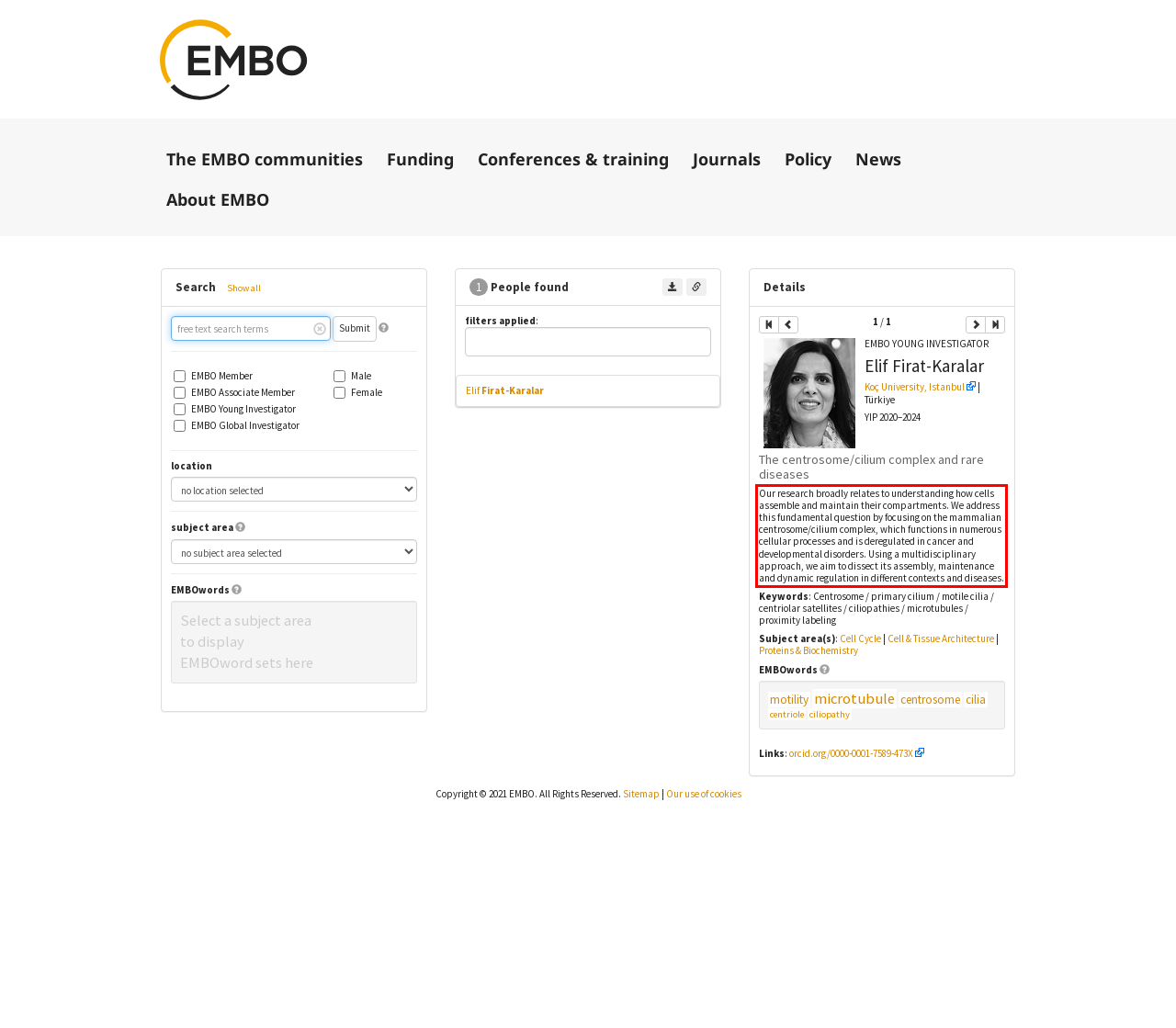Please analyze the screenshot of a webpage and extract the text content within the red bounding box using OCR.

Our research broadly relates to understanding how cells assemble and maintain their compartments. We address this fundamental question by focusing on the mammalian centrosome/cilium complex, which functions in numerous cellular processes and is deregulated in cancer and developmental disorders. Using a multidisciplinary approach, we aim to dissect its assembly, maintenance and dynamic regulation in different contexts and diseases.